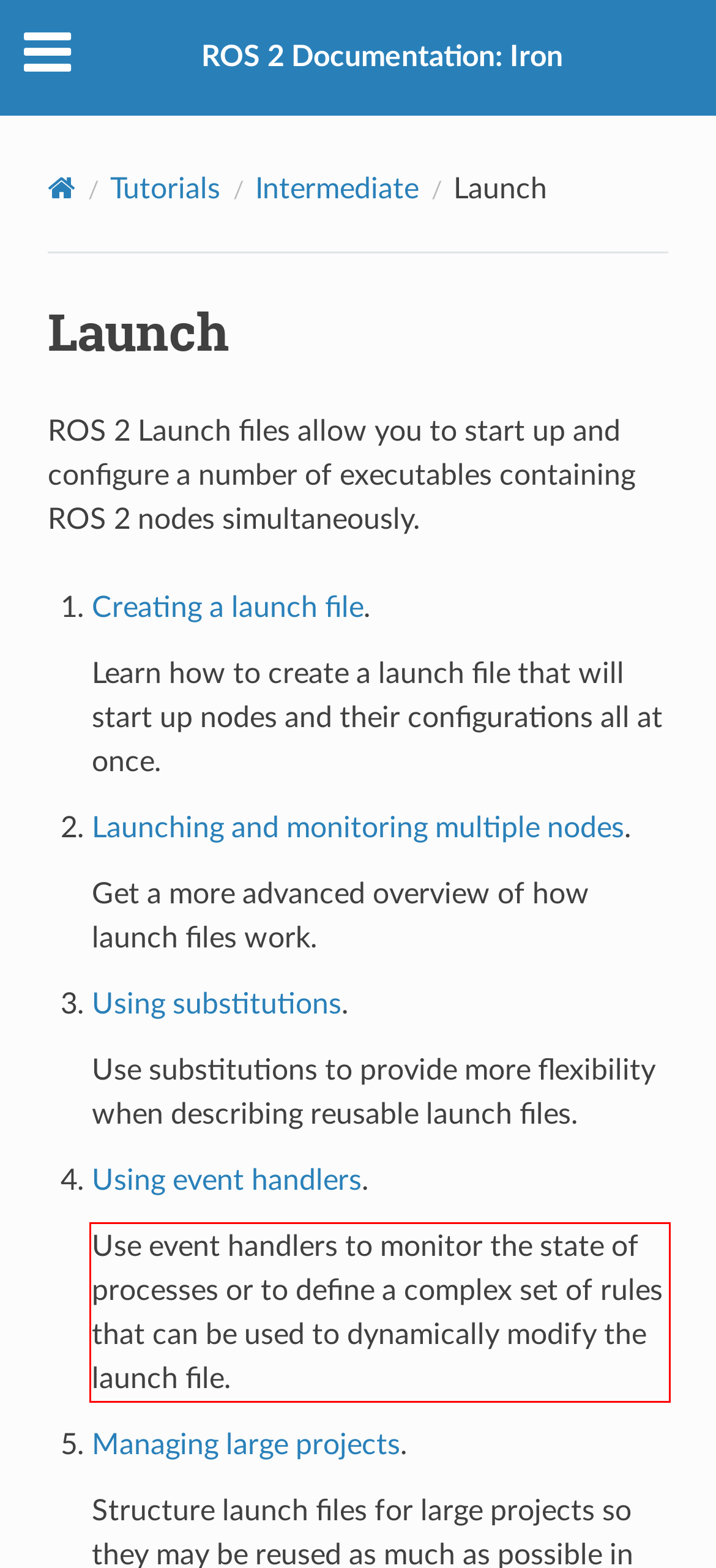There is a UI element on the webpage screenshot marked by a red bounding box. Extract and generate the text content from within this red box.

Use event handlers to monitor the state of processes or to define a complex set of rules that can be used to dynamically modify the launch file.